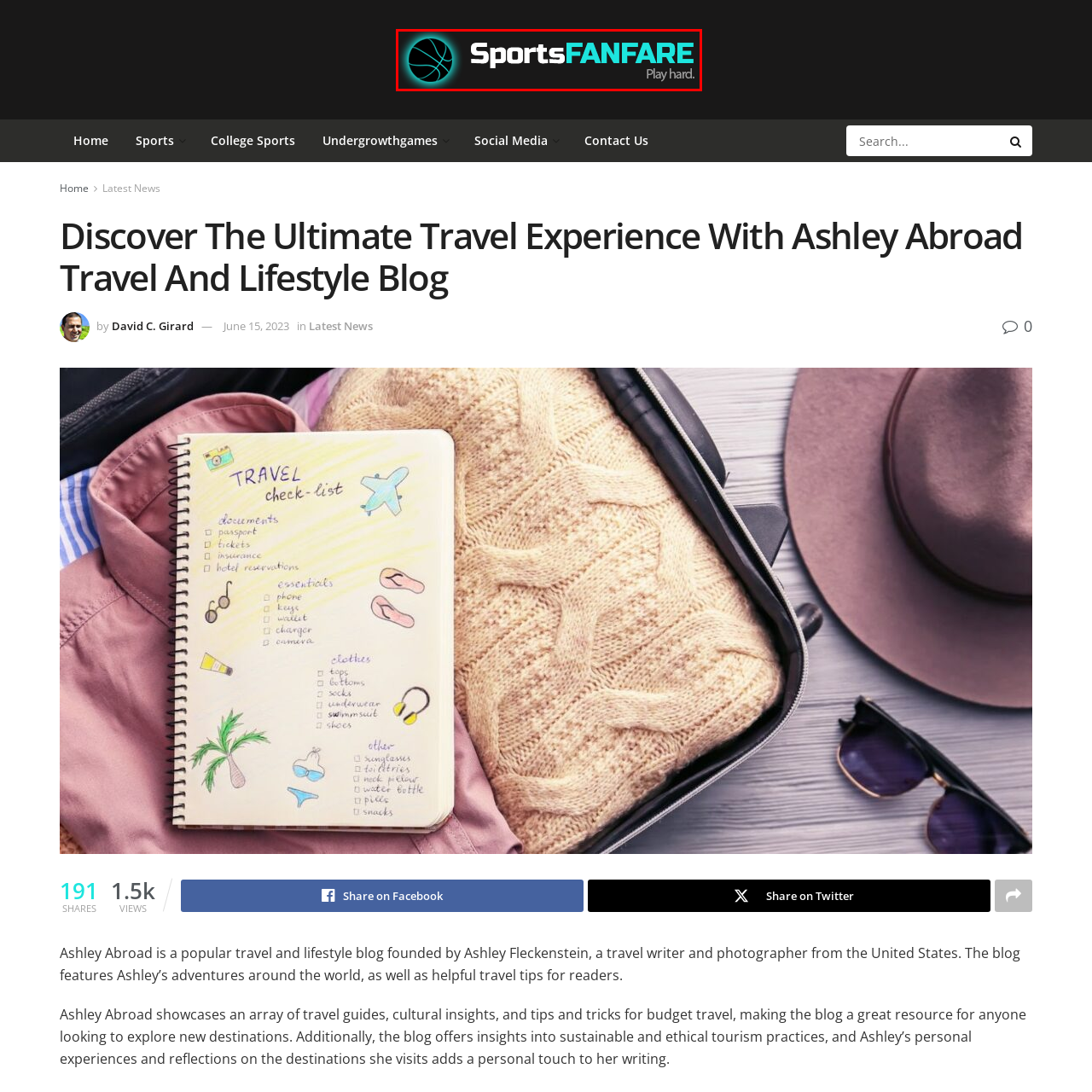What is the color scheme of the logo?
Carefully analyze the image within the red bounding box and give a comprehensive response to the question using details from the image.

The logo utilizes a contrasting color scheme of white and turquoise against a dark background, which makes it visually appealing and energetic.